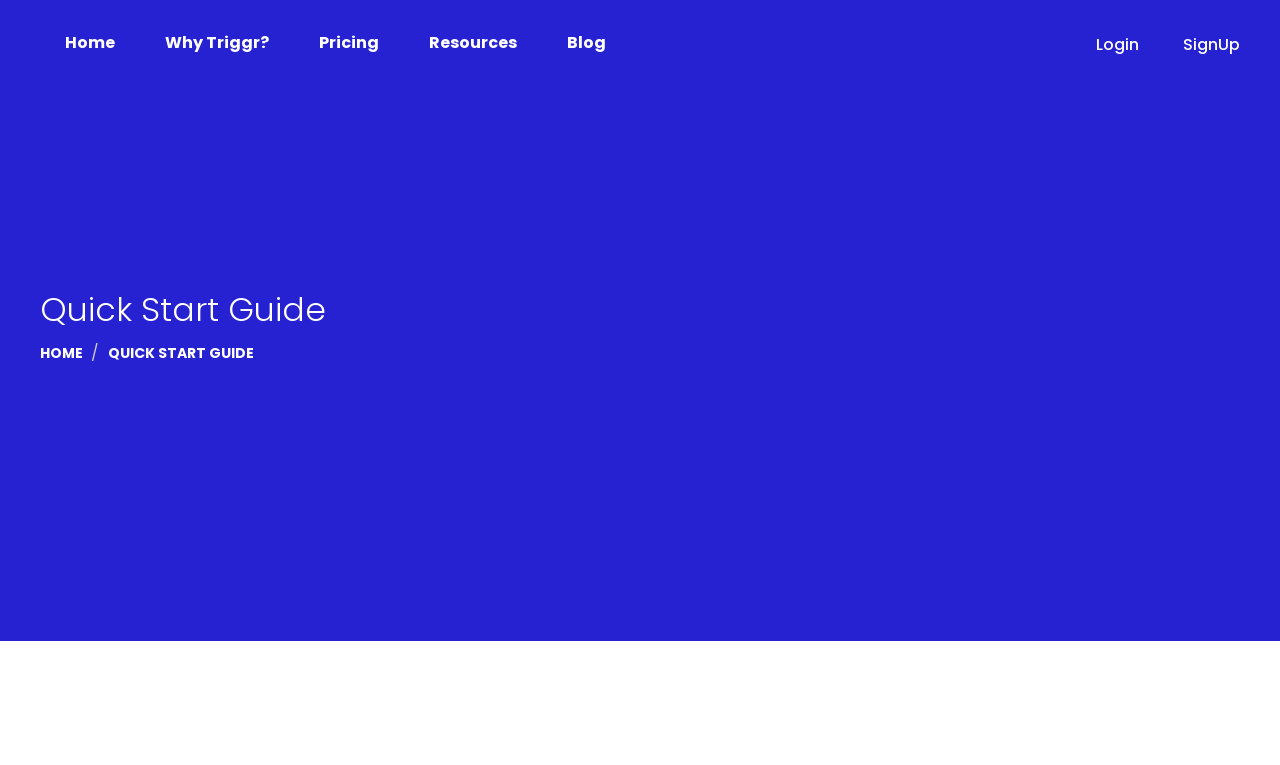With reference to the image, please provide a detailed answer to the following question: What is the position of the 'Login' link?

I compared the y1 and y2 coordinates of the 'Login' link with other elements and found that it is located at the top right of the webpage, near the edge of the screen.